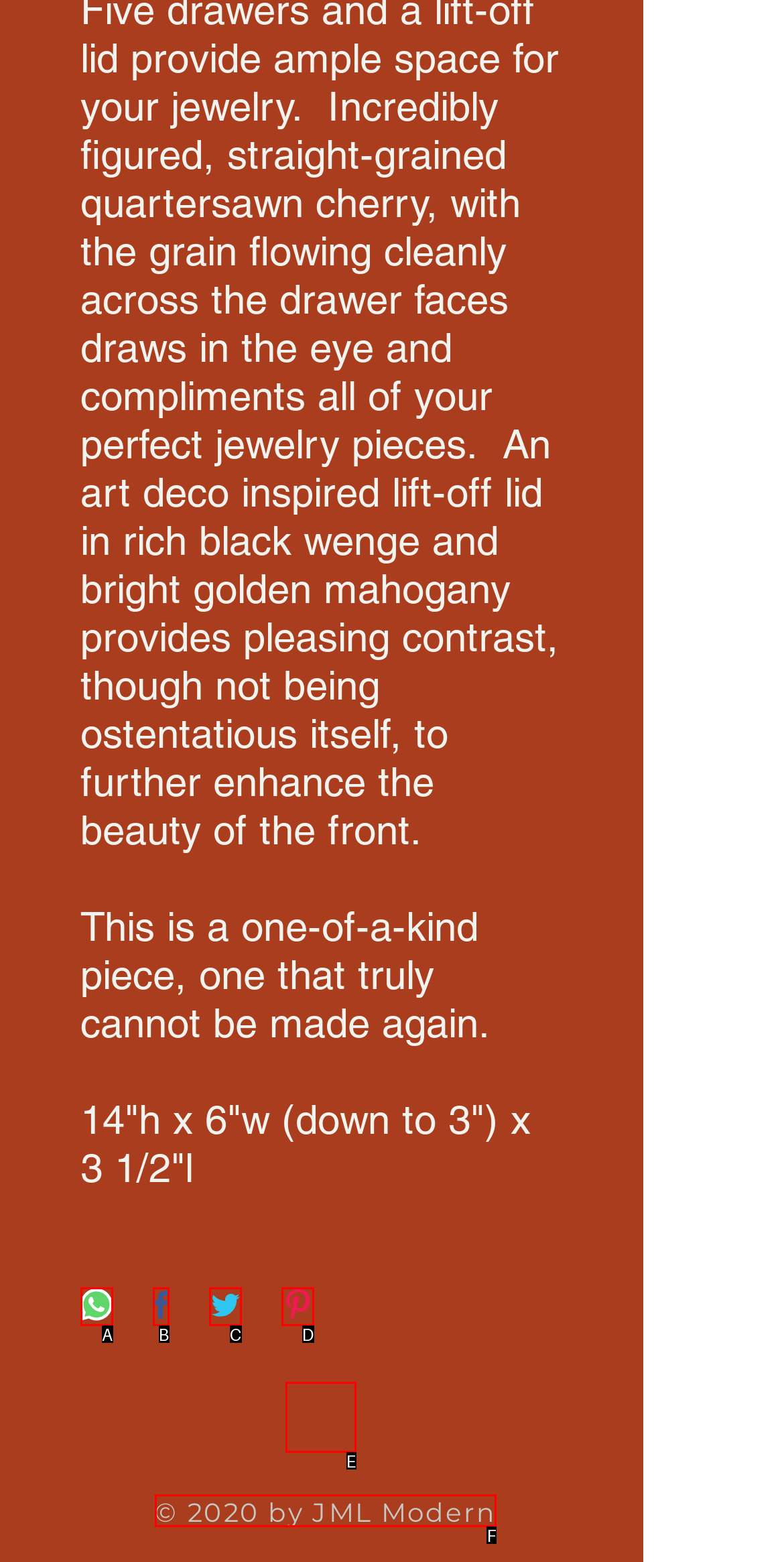From the description: aria-label="Share on Facebook", select the HTML element that fits best. Reply with the letter of the appropriate option.

B